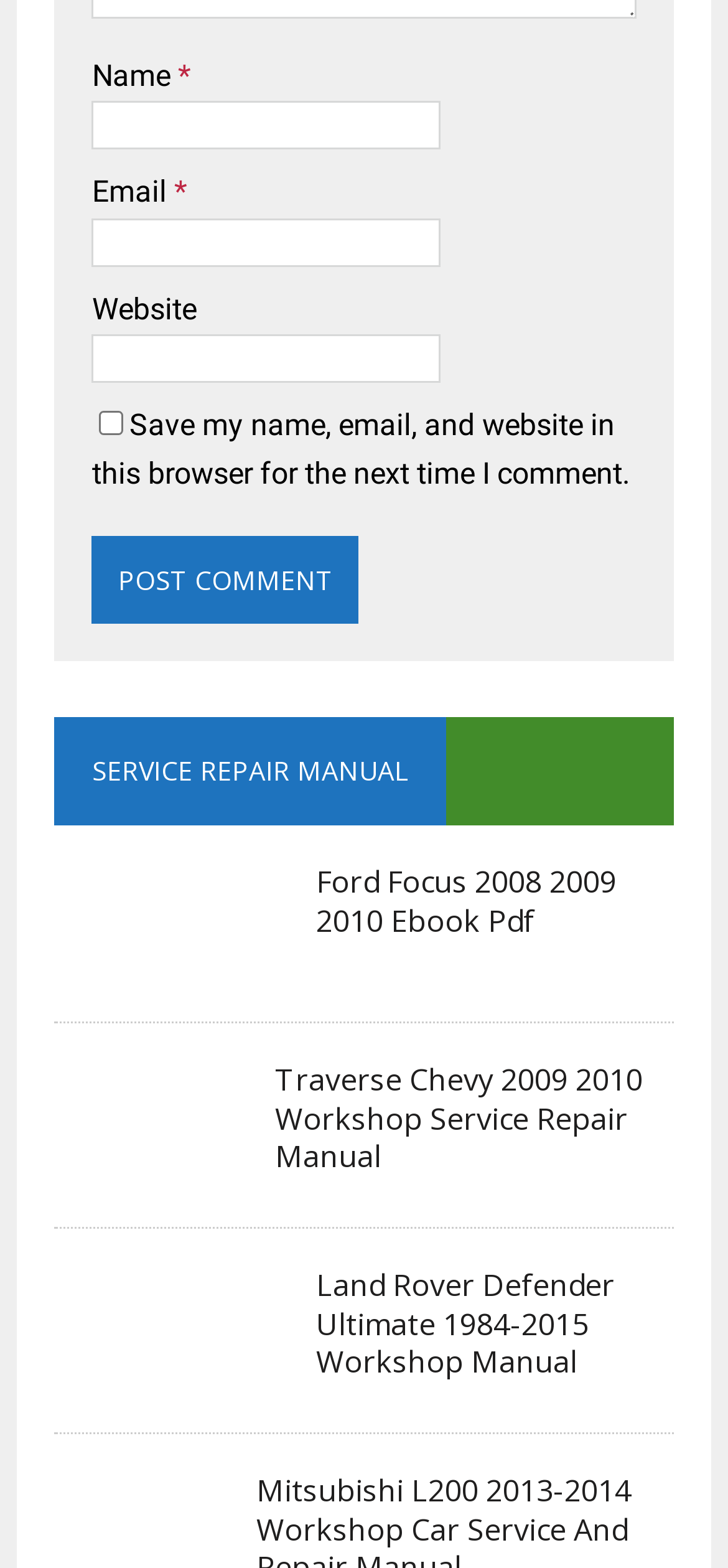Based on the image, please respond to the question with as much detail as possible:
How many links are listed under the 'SERVICE REPAIR MANUAL' heading?

The webpage lists three links under the 'SERVICE REPAIR MANUAL' heading, including 'Ford Focus Sedan 2008 2009 2010 Service Manual and Workshop', 'Traverse Chevy 2009 2010 Workshop Service Repair Manual', and 'Land Rover Defender Ultimate 1984-2015 Workshop Manual'.